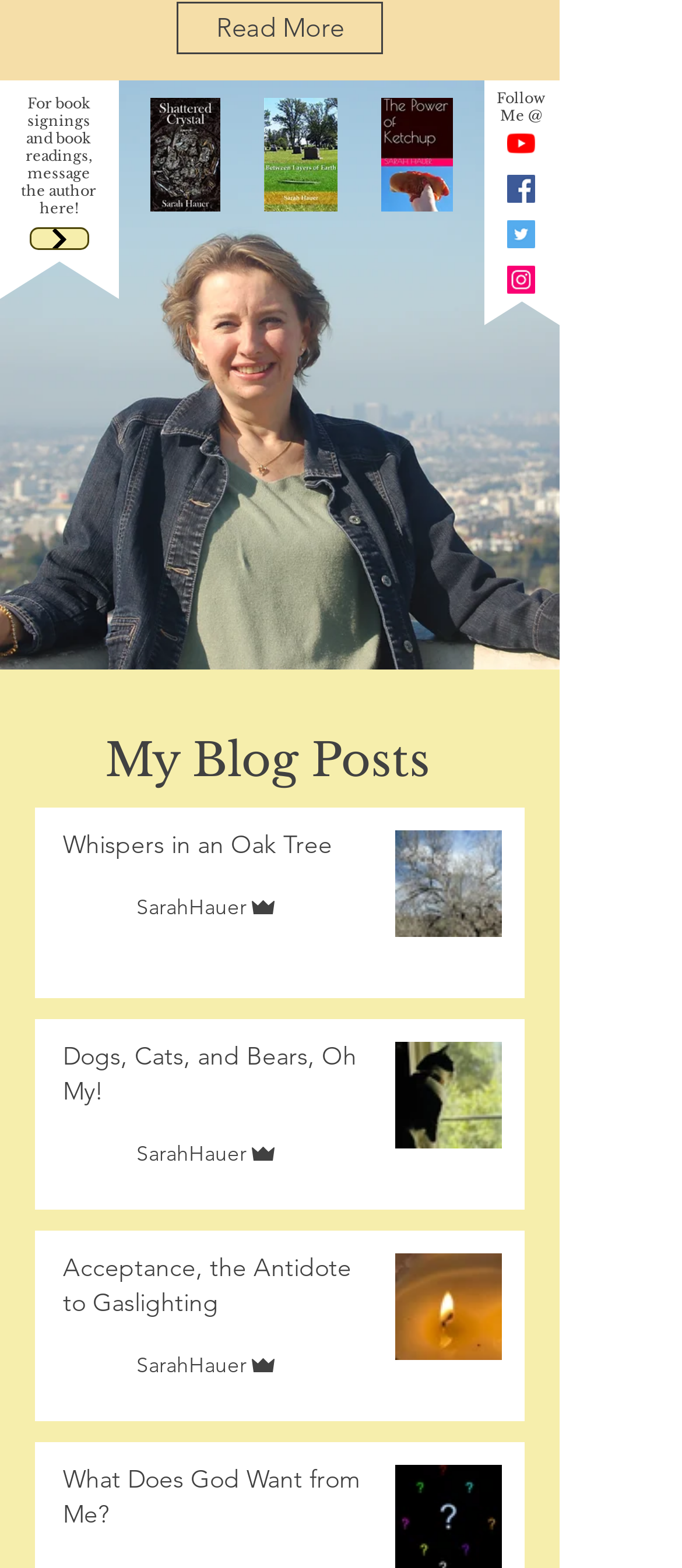Locate the bounding box of the user interface element based on this description: "aria-label="YouTube"".

[0.744, 0.083, 0.785, 0.101]